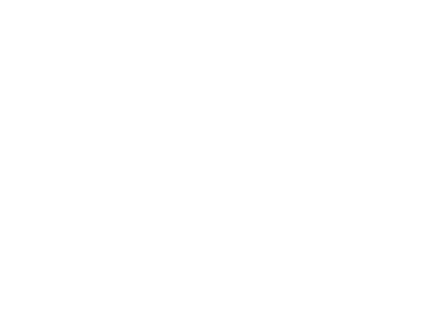Paint a vivid picture with your description of the image.

The image depicts the logo or brand representation of a CNC Machining Distributor, a company likely involved in the manufacturing and distribution of precision machined components. The design suggests a focus on technology and engineering, typical of the CNC (Computer Numerical Control) machining industry, which is known for its advanced manufacturing processes. The branding emphasizes reliability and quality, core values critical in the manufacturing sector, where precision and durability are paramount in producing high-quality products. This branding aligns with industrial standards and speaks to a commitment to excellence in service and production.